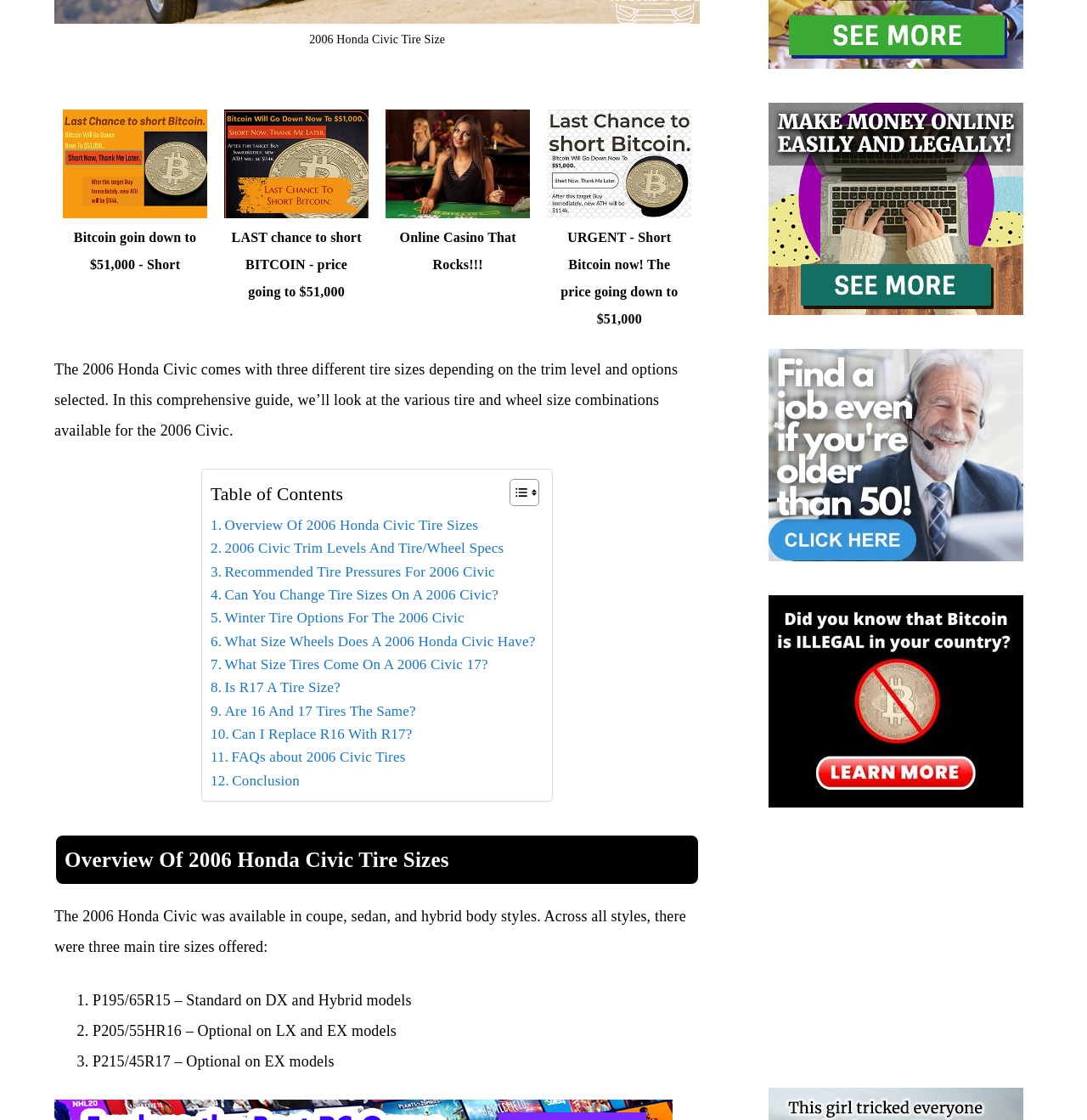Return the bounding box coordinates of the UI element that corresponds to this description: "Conclusion". The coordinates must be given as four float numbers in the range of 0 and 1, [left, top, right, bottom].

[0.194, 0.687, 0.276, 0.707]